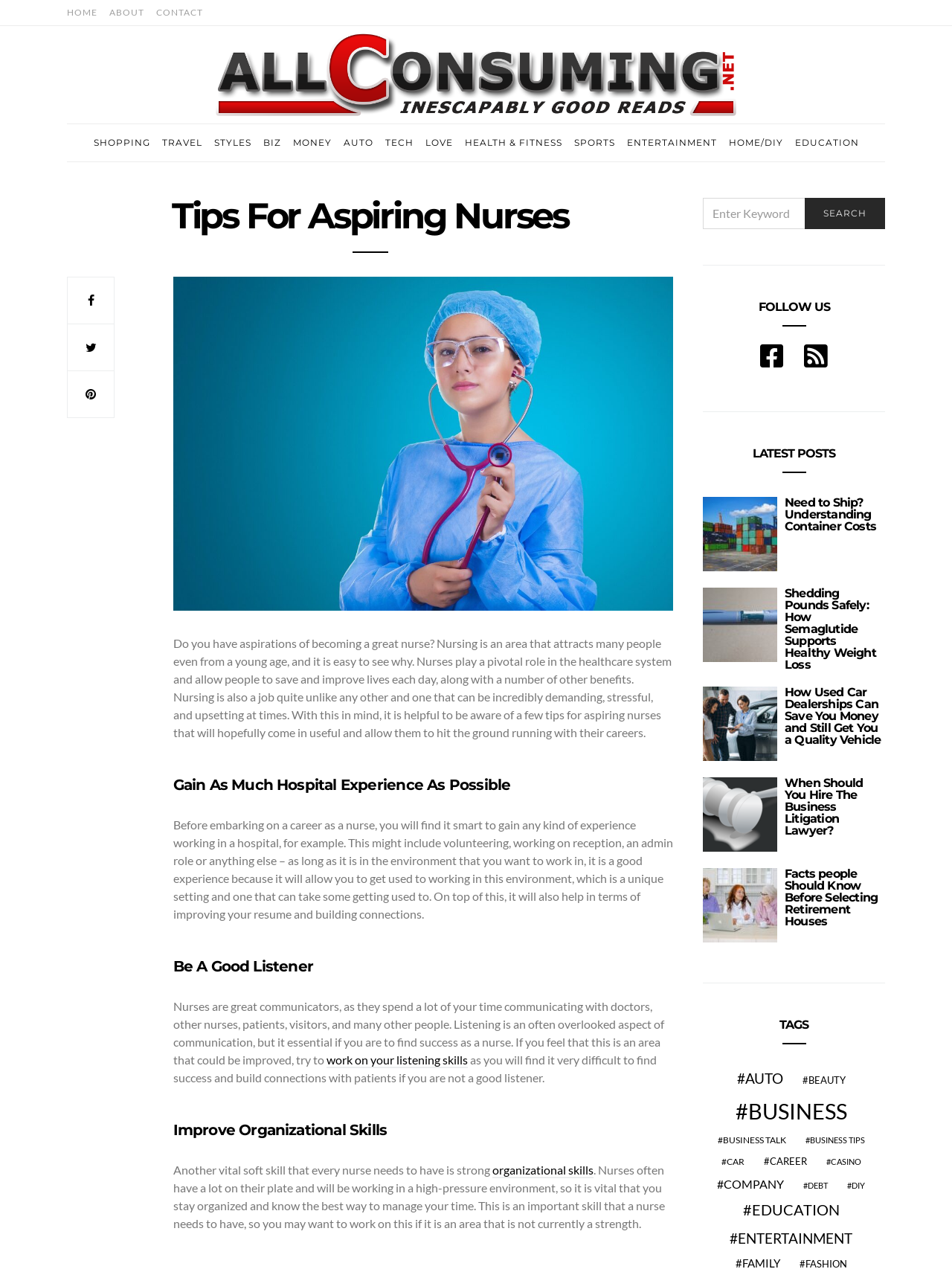How many latest posts are listed?
Using the visual information, respond with a single word or phrase.

4